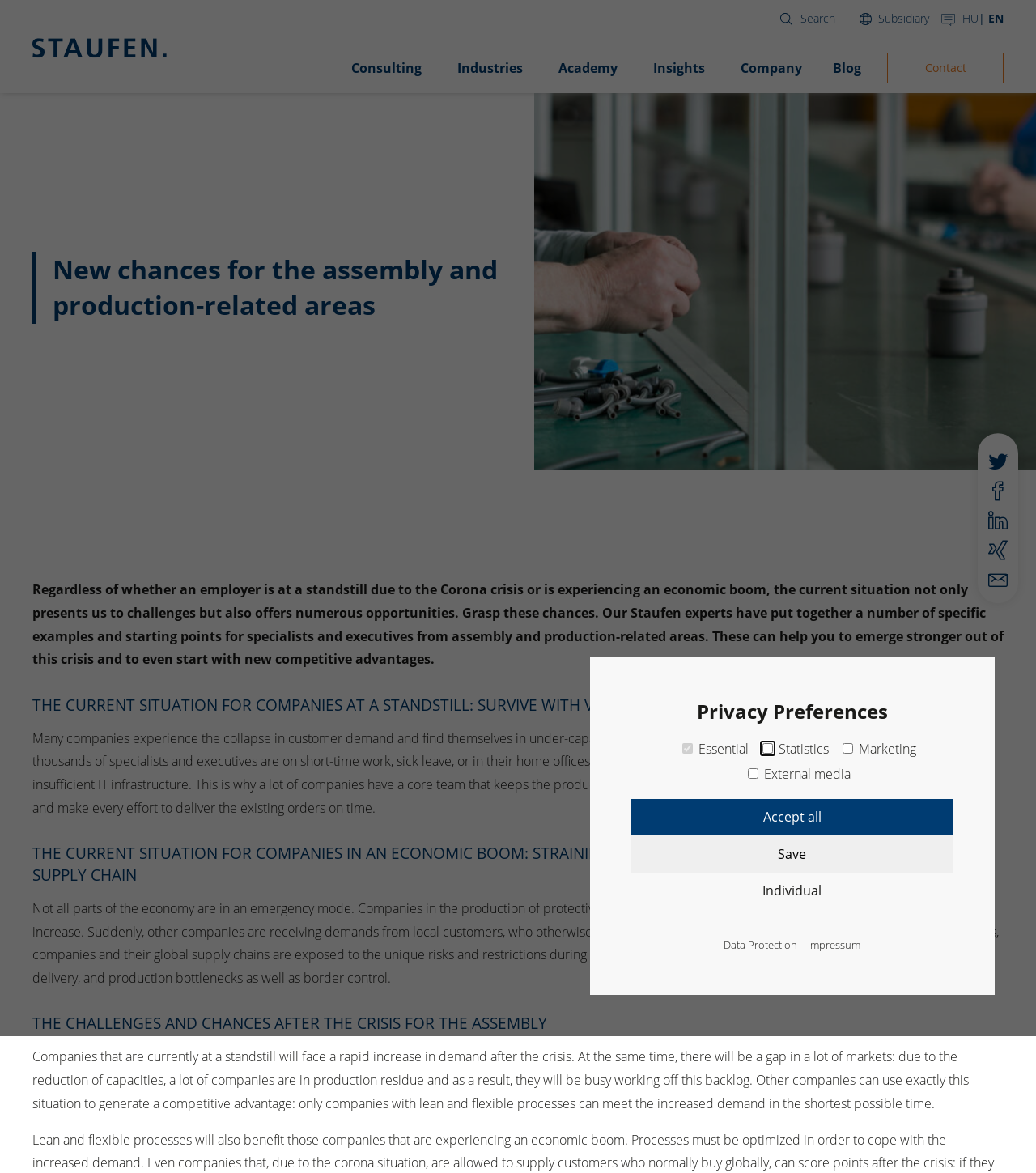How many links are in the Privacy Preferences dialog?
Look at the image and answer the question with a single word or phrase.

2